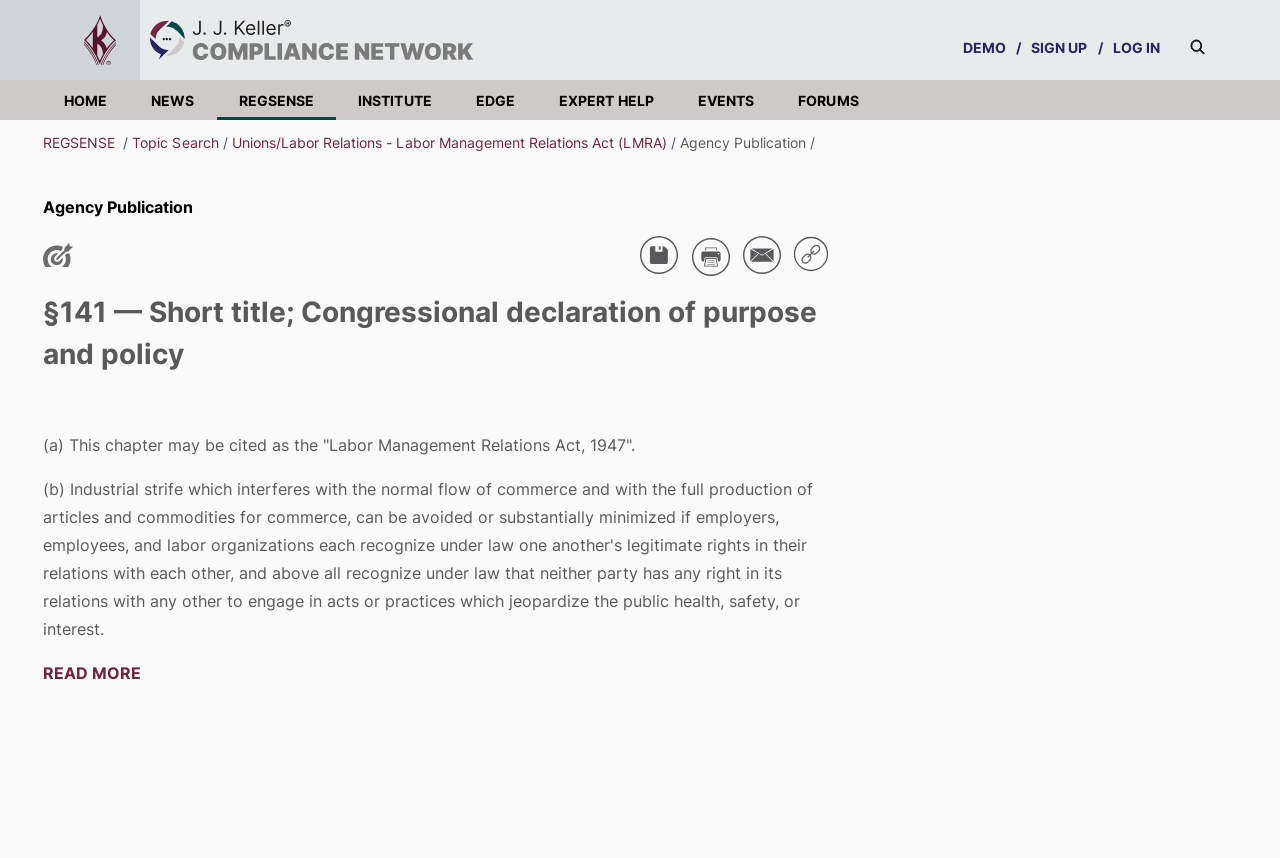Using the element description: "aria-label="Like post"", determine the bounding box coordinates for the specified UI element. The coordinates should be four float numbers between 0 and 1, [left, top, right, bottom].

[0.034, 0.283, 0.063, 0.308]